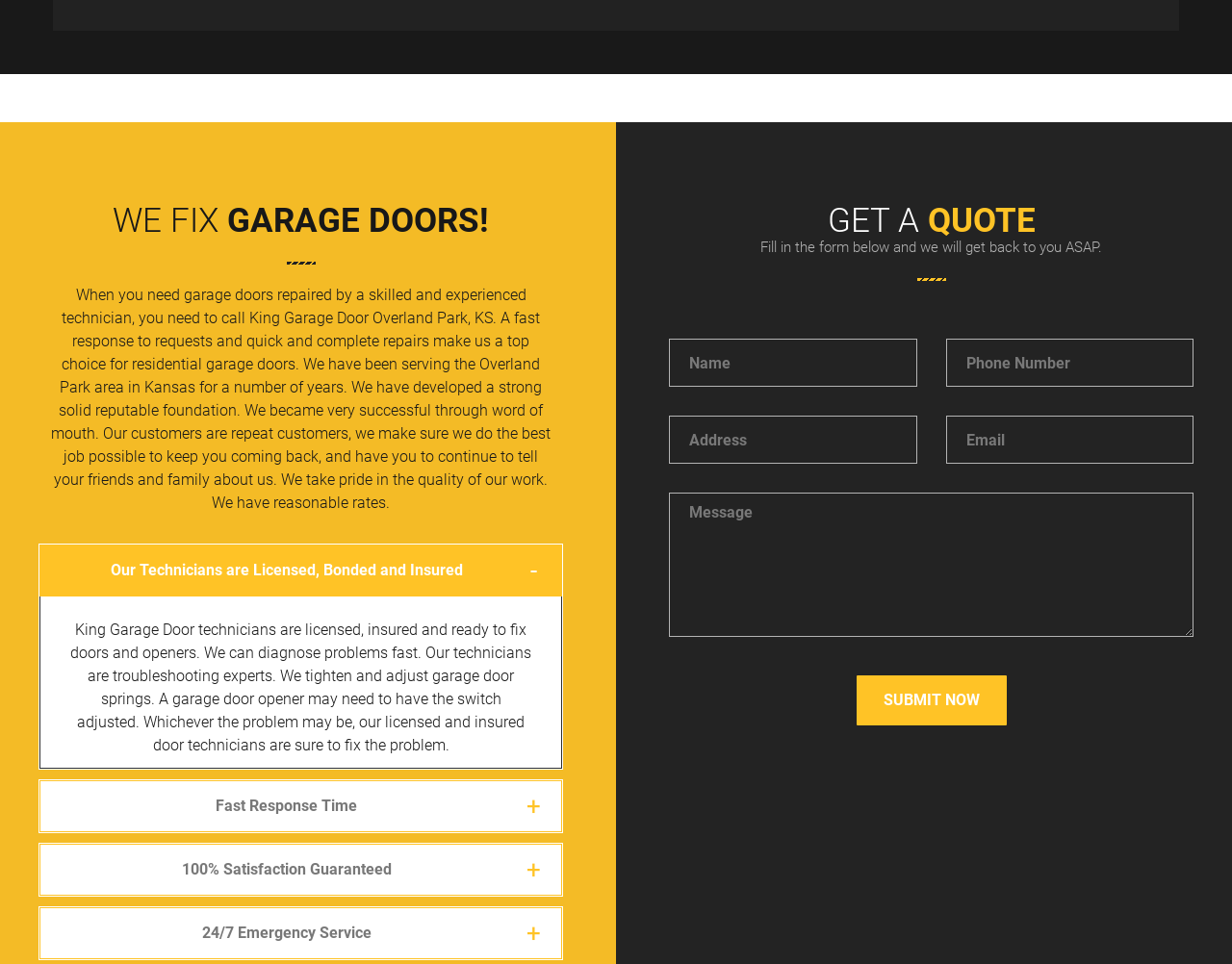Indicate the bounding box coordinates of the clickable region to achieve the following instruction: "Click the 'GET A QUOTE' button."

[0.543, 0.206, 0.969, 0.251]